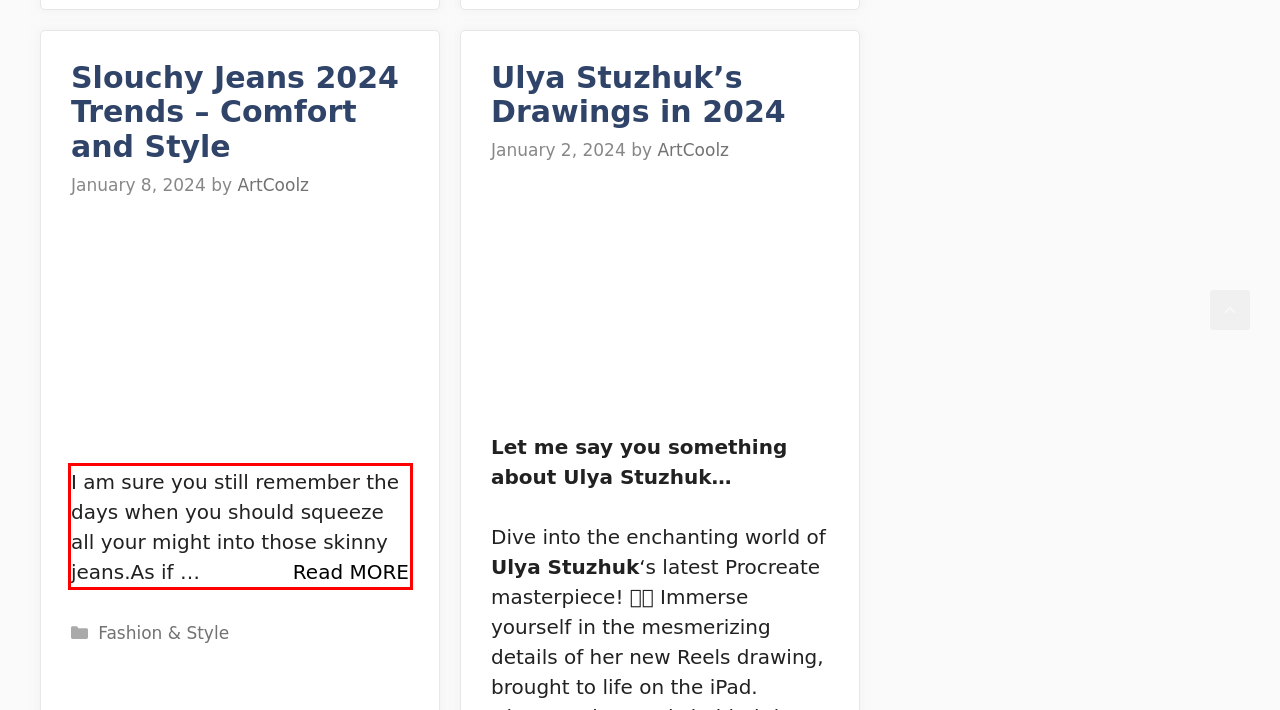Identify and extract the text within the red rectangle in the screenshot of the webpage.

I am sure you still remember the days when you should squeeze all your might into those skinny jeans.As if … Read MORE